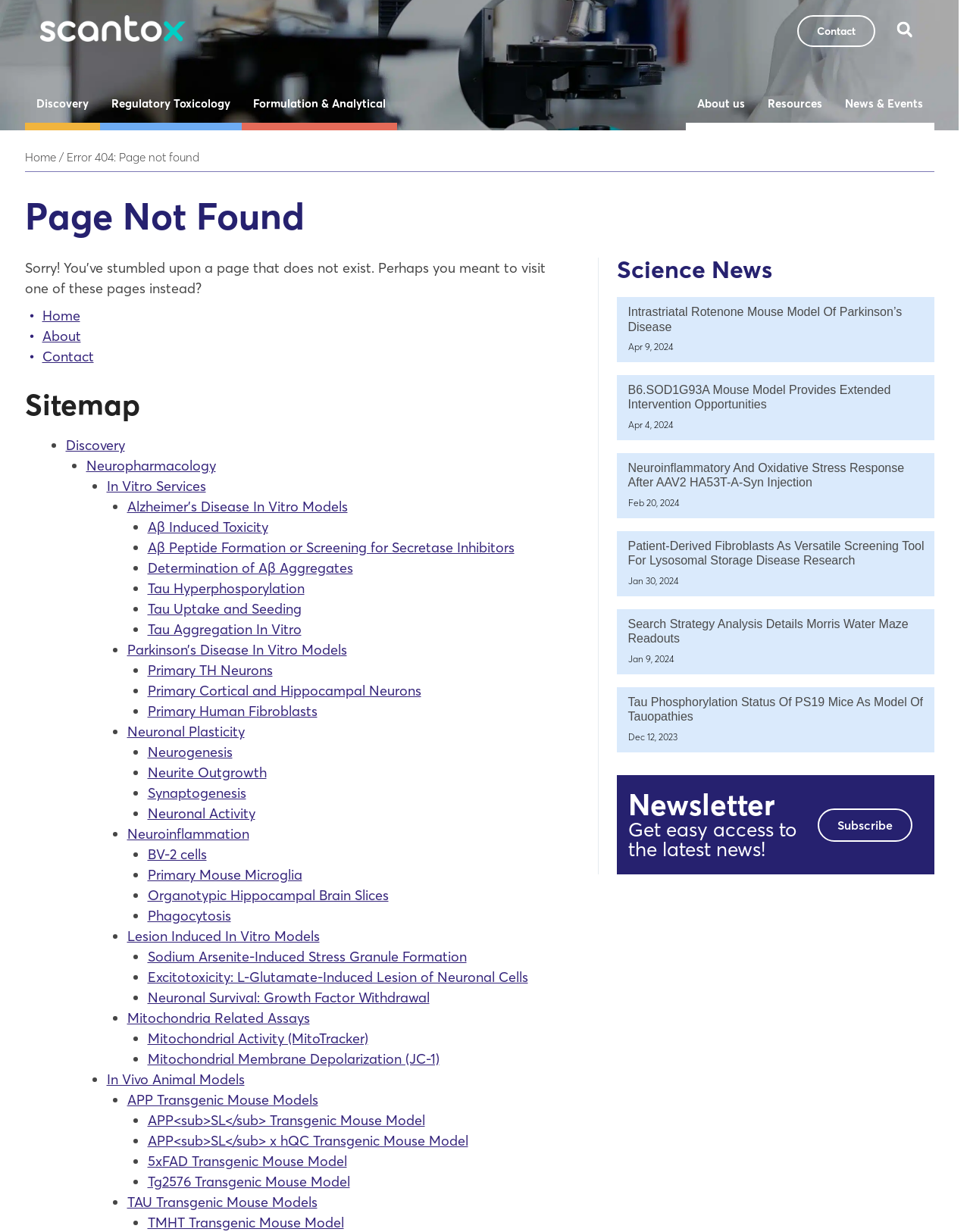How many links are there in the top navigation bar?
From the image, respond with a single word or phrase.

5